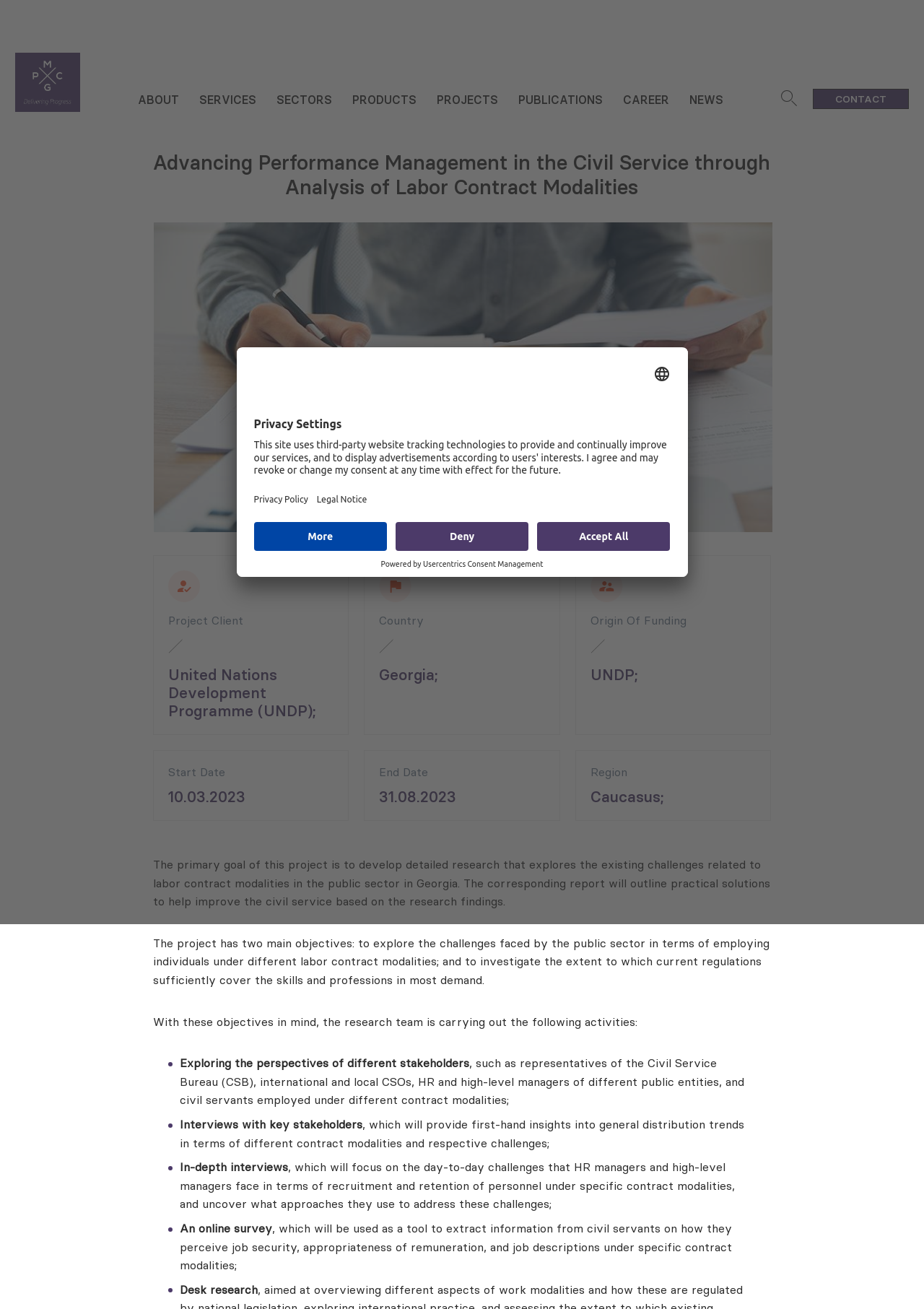Provide the bounding box coordinates, formatted as (top-left x, top-left y, bottom-right x, bottom-right y), with all values being floating point numbers between 0 and 1. Identify the bounding box of the UI element that matches the description: alt="Search Icon"

[0.845, 0.069, 0.862, 0.08]